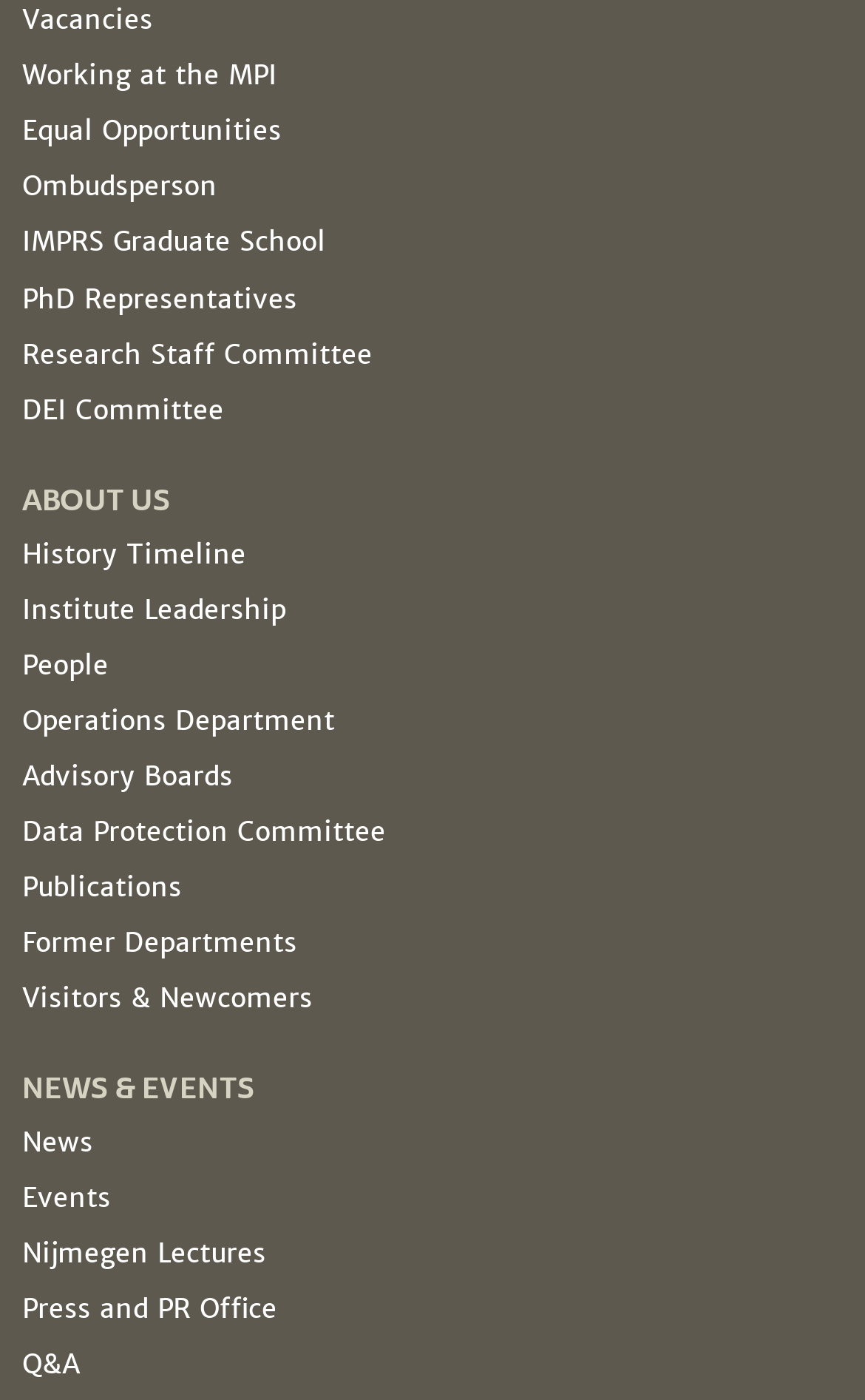Please identify the coordinates of the bounding box that should be clicked to fulfill this instruction: "View vacancies".

[0.026, 0.002, 0.177, 0.028]